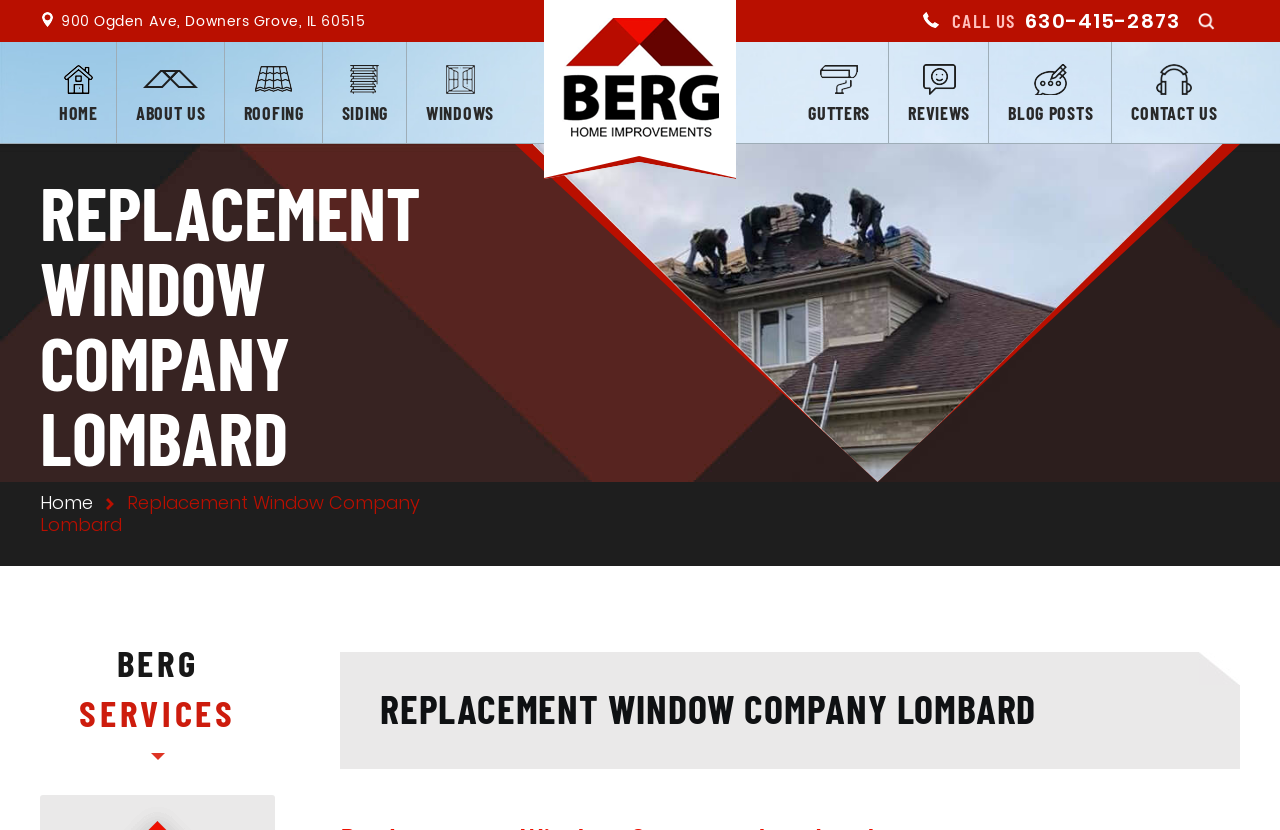Give a concise answer using one word or a phrase to the following question:
How can I contact the company?

Call or Contact Us